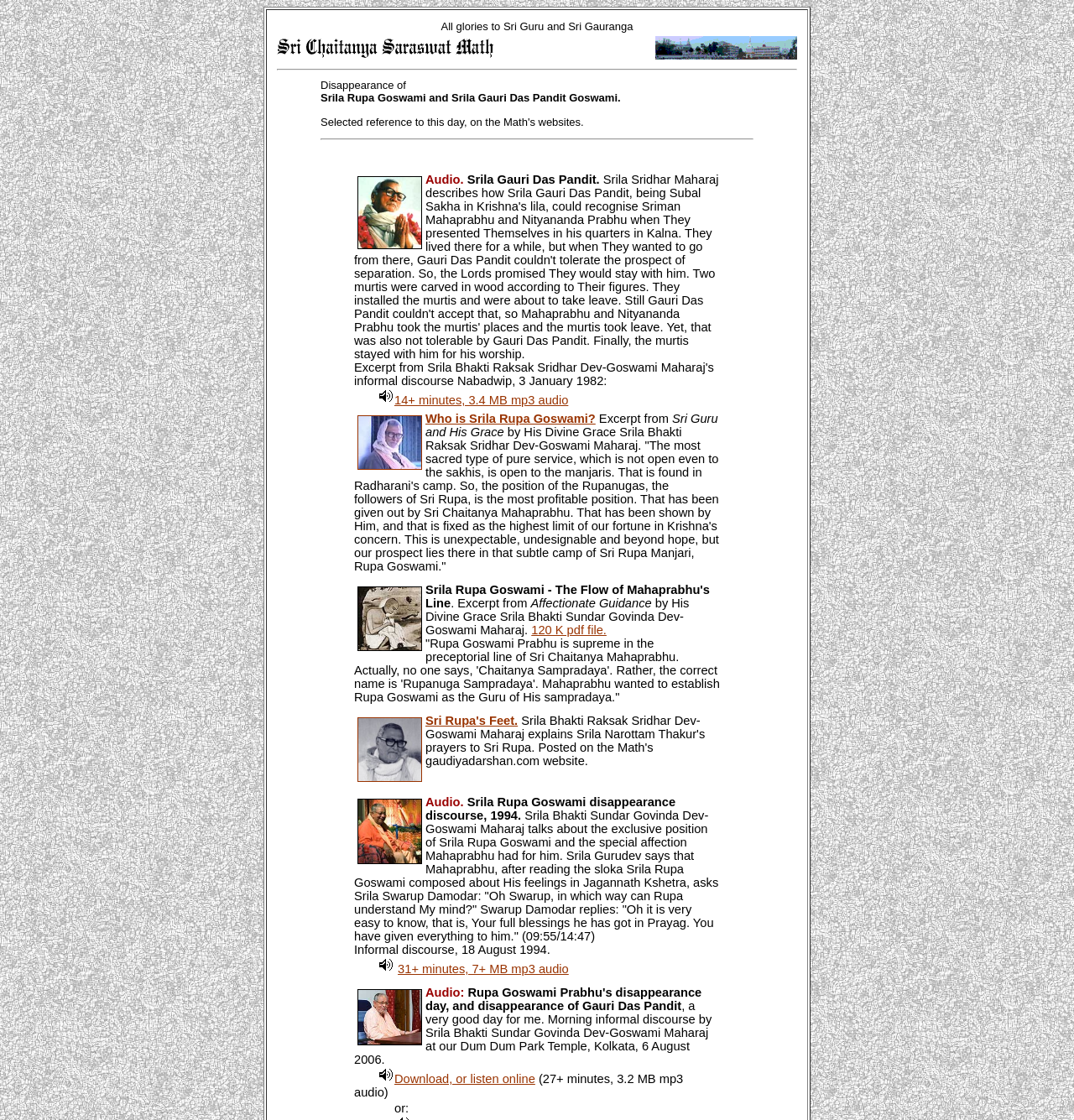Answer the question in one word or a short phrase:
What is the date of the informal discourse by Srila Bhakti Sundar Govinda Dev-Goswami Maharaj?

18 August 1994